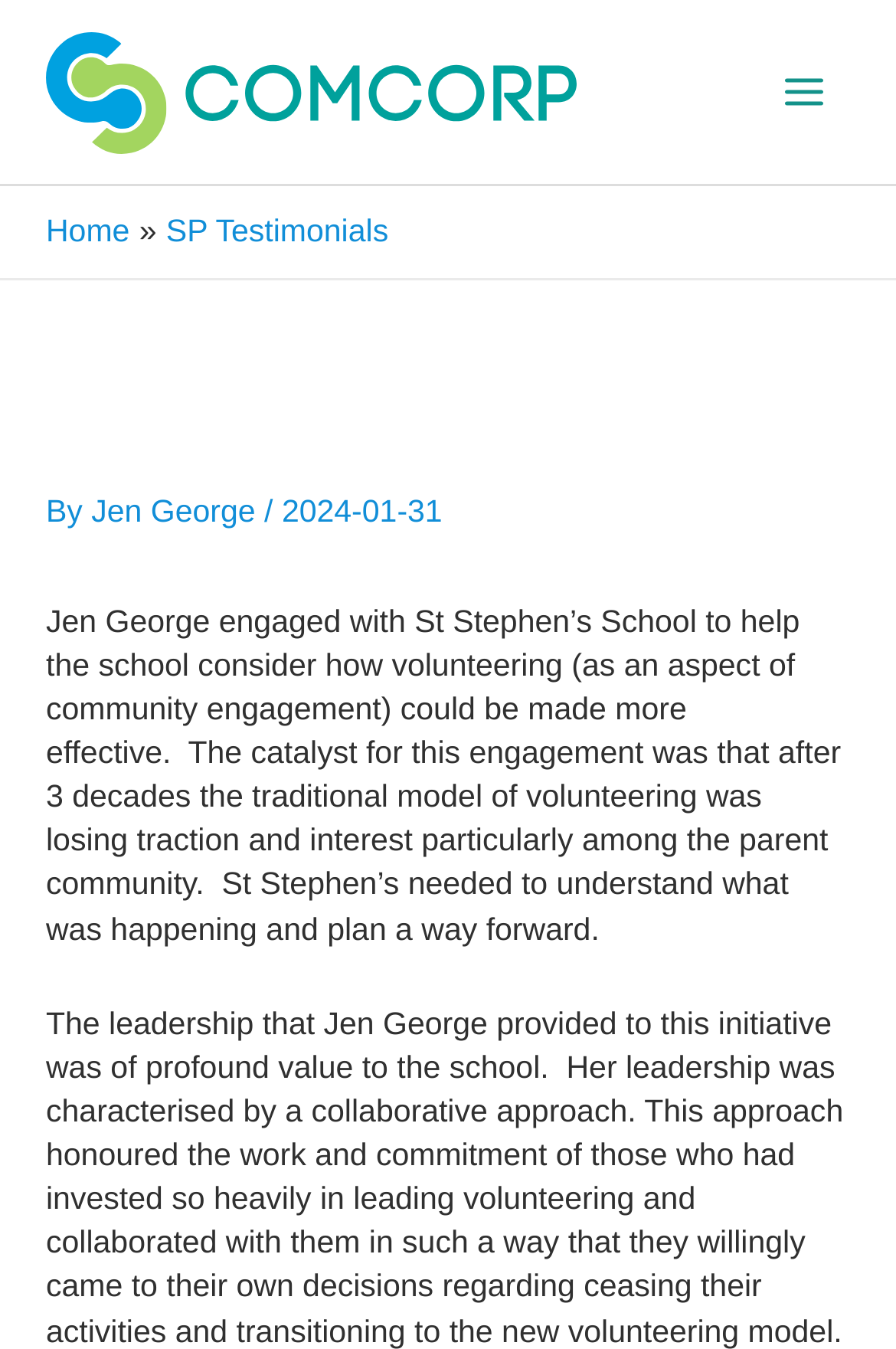Ascertain the bounding box coordinates for the UI element detailed here: "Home". The coordinates should be provided as [left, top, right, bottom] with each value being a float between 0 and 1.

[0.051, 0.159, 0.145, 0.185]